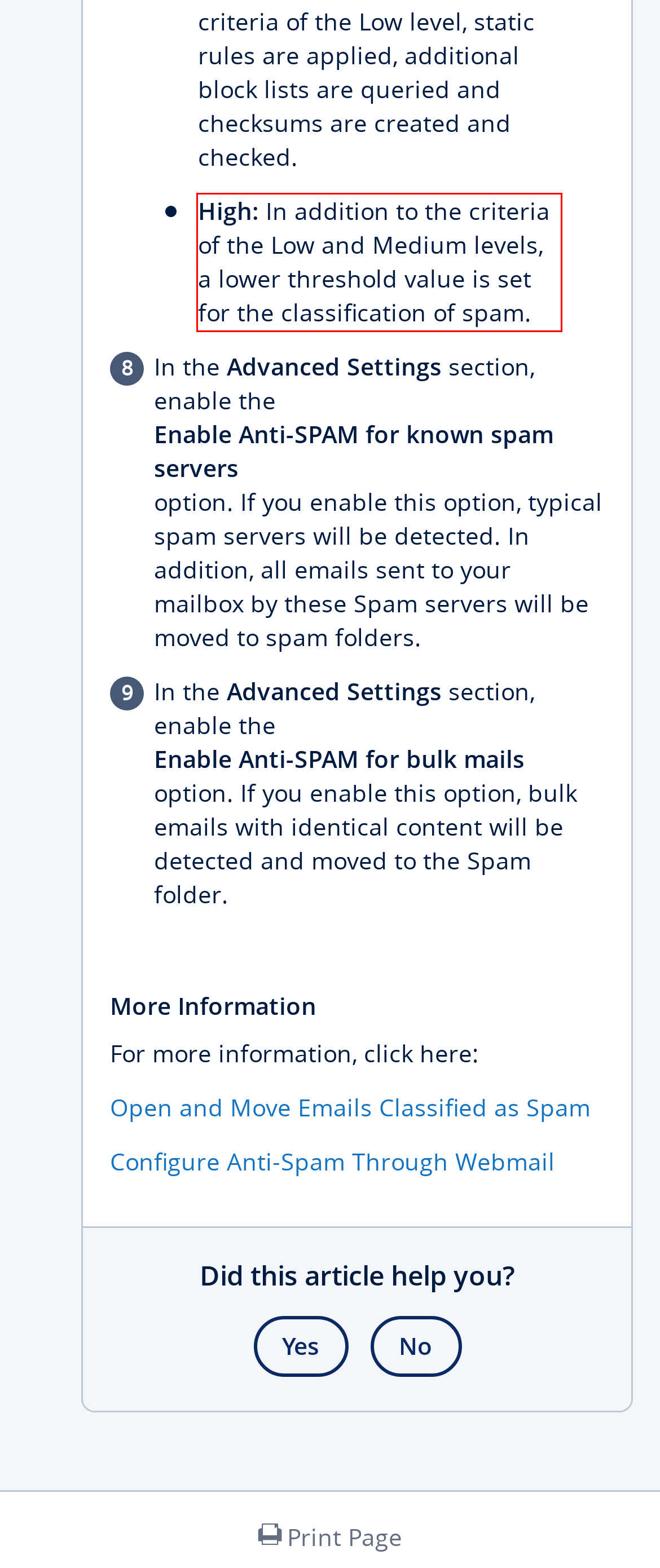Please identify and extract the text from the UI element that is surrounded by a red bounding box in the provided webpage screenshot.

High: In addition to the criteria of the Low and Medium levels, a lower threshold value is set for the classification of spam.